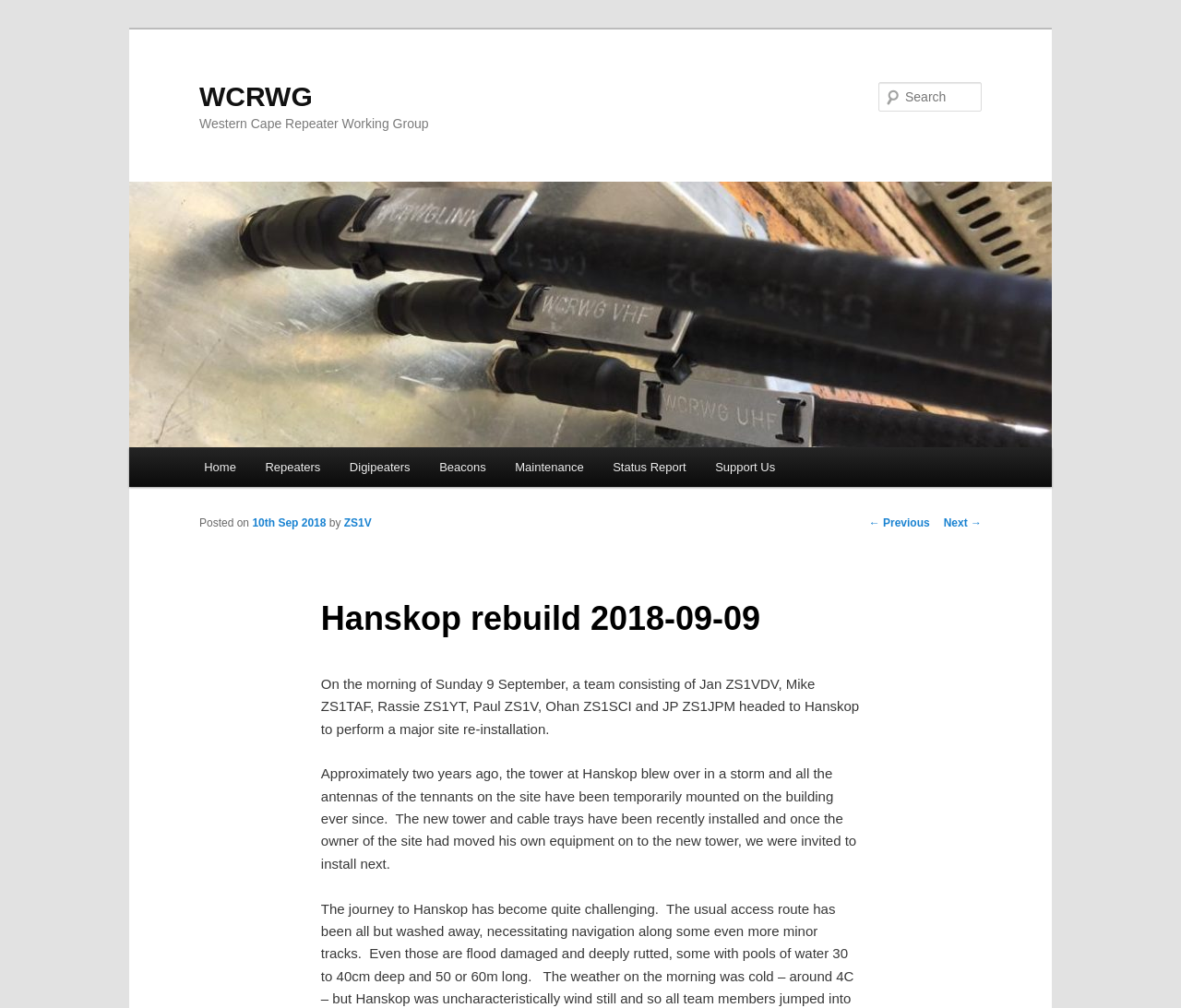Create a detailed narrative describing the layout and content of the webpage.

The webpage is about the Western Cape Repeater Working Group (WCRWG) and specifically focuses on the Hanskop rebuild project that took place on September 9, 2018. 

At the top of the page, there is a heading with the title "WCRWG" and a link with the same text. Below this, there is a larger heading that provides a full description of the organization, "Western Cape Repeater Working Group". 

On the top right side of the page, there is a search bar with a label "Search" and a static text "Search" above it. 

The main menu is located on the left side of the page, with links to various sections such as "Home", "Repeaters", "Digipeaters", "Beacons", "Maintenance", "Status Report", and "Support Us". 

The main content of the page is divided into two sections. The first section has a heading "Hanskop rebuild 2018-09-09" and provides information about the project, including the date it was posted, "10th Sep 2018", and the author, "ZS1V". 

The second section is a long paragraph that describes the project in detail, including the team members involved, the purpose of the project, and the progress made. There is also an image related to the project, but its content is not specified. 

At the bottom of the page, there are links for post navigation, "← Previous" and "Next →".